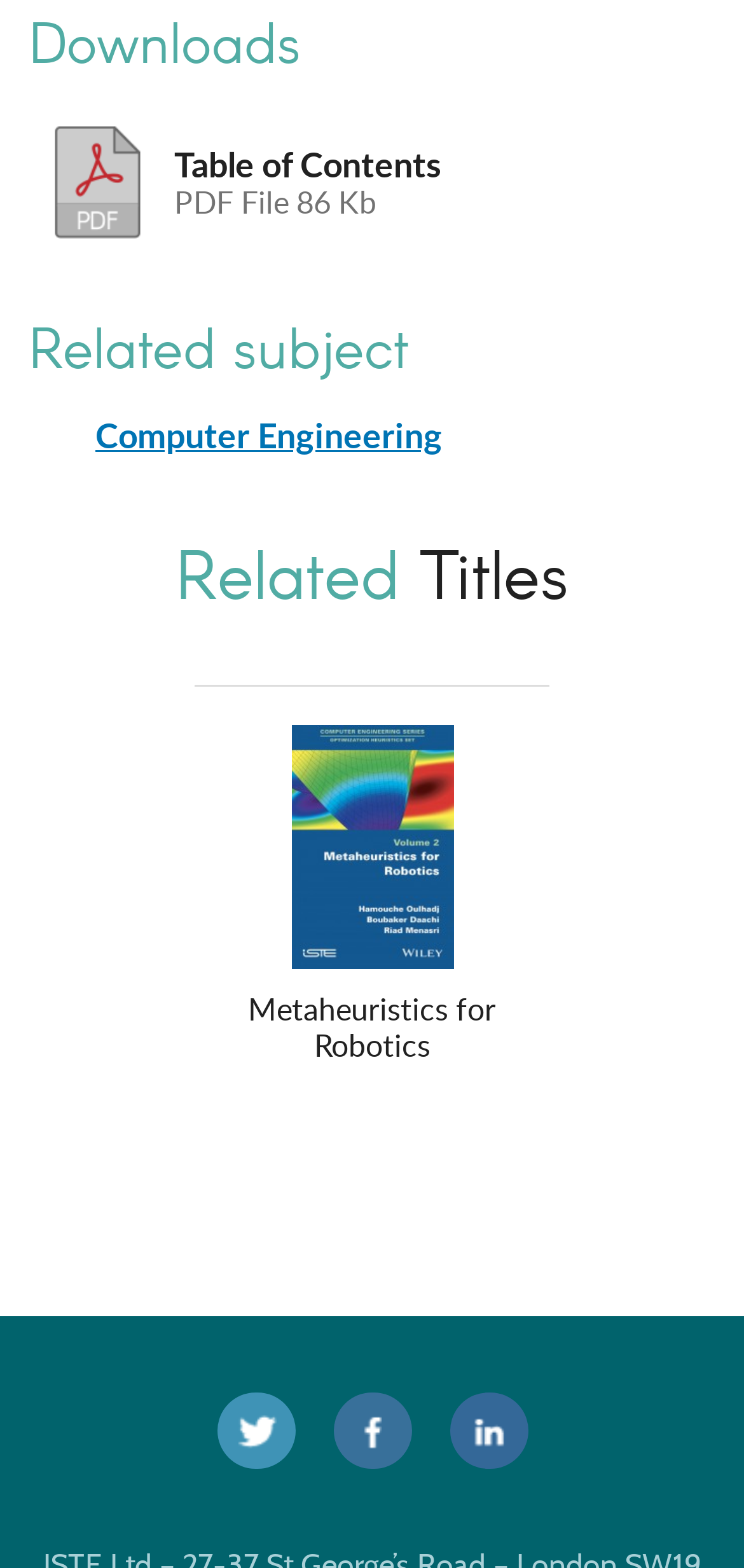From the element description: "Computer Engineering", extract the bounding box coordinates of the UI element. The coordinates should be expressed as four float numbers between 0 and 1, in the order [left, top, right, bottom].

[0.128, 0.262, 0.595, 0.293]